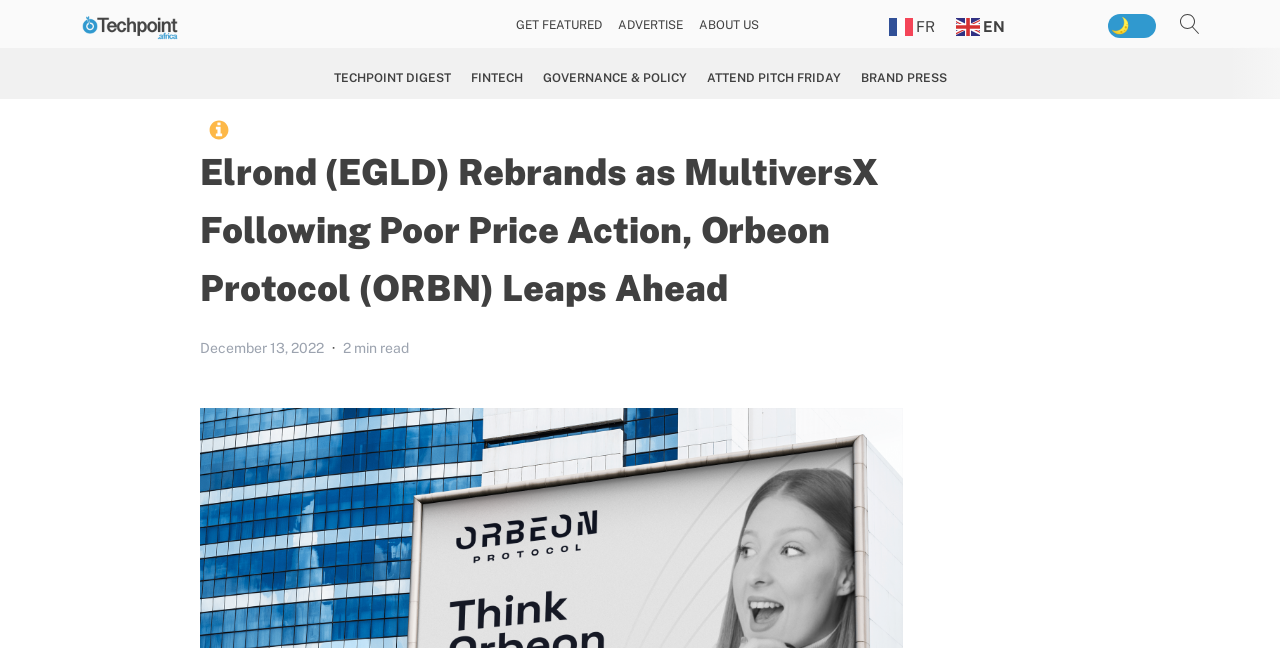Please specify the bounding box coordinates of the region to click in order to perform the following instruction: "Search for products".

None